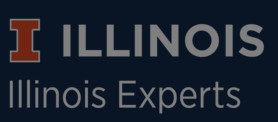Analyze the image and provide a detailed answer to the question: What is the purpose of the 'Illinois Experts' platform?

The caption states that 'Illinois Experts' is a platform dedicated to connecting individuals with the expertise available at the university, highlighting the institution's pride and emphasis on scholarly knowledge and professional contributions.